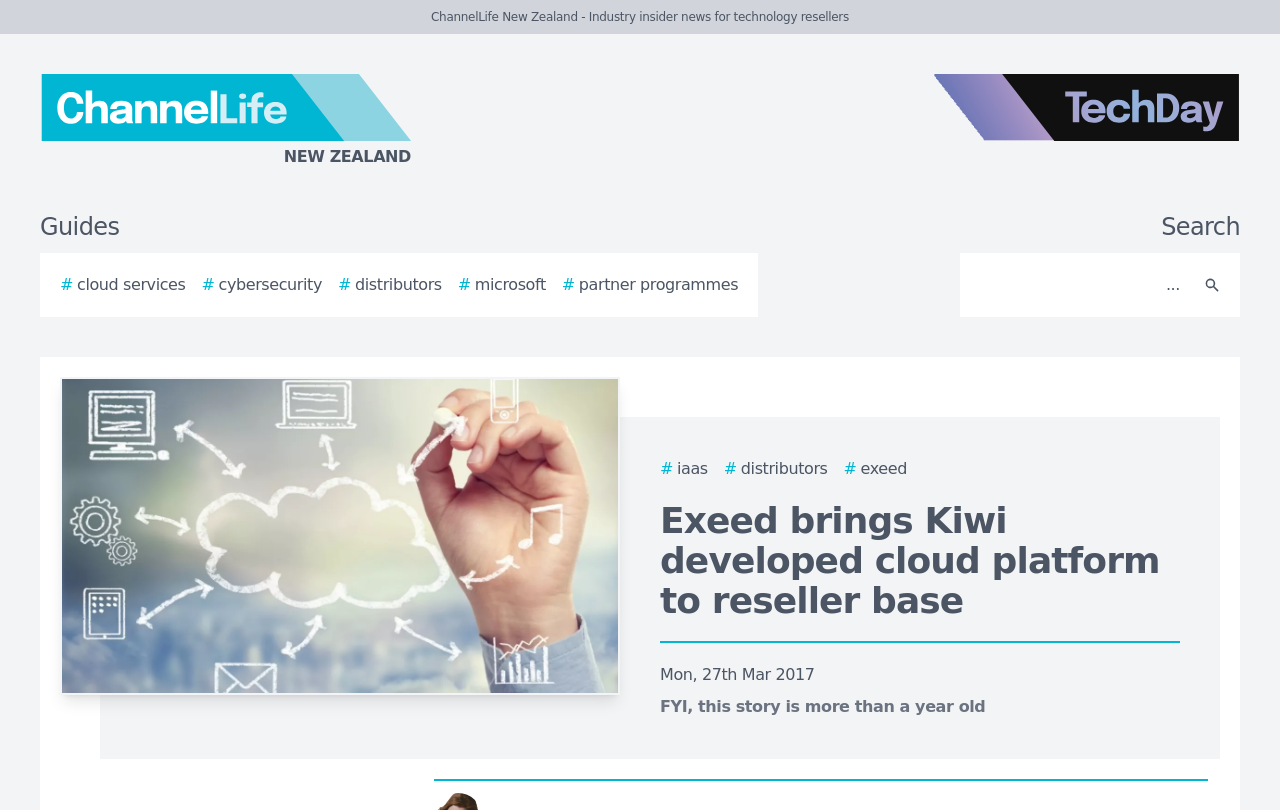How many links are there in the top navigation bar?
Refer to the screenshot and respond with a concise word or phrase.

5